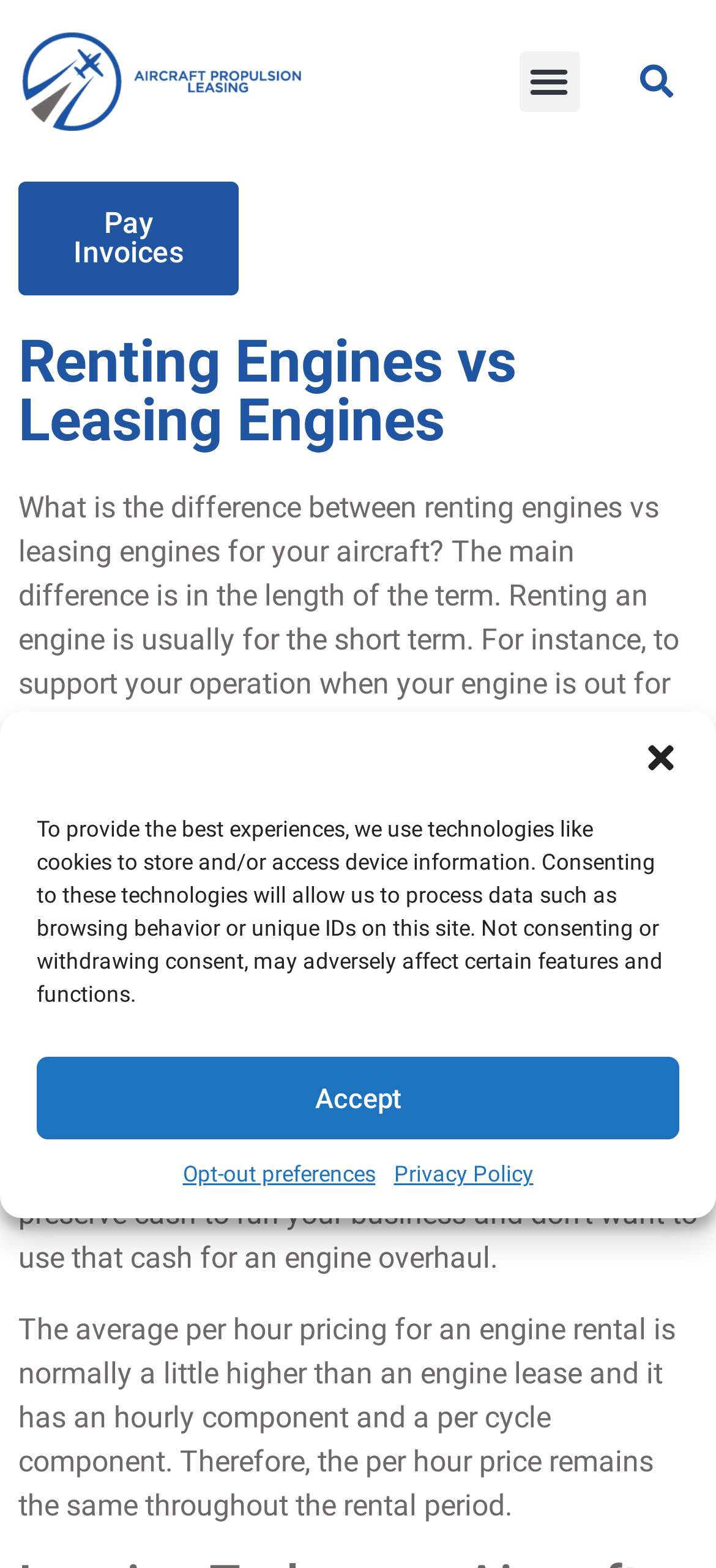How long does an engine lease typically last?
Please use the image to provide a one-word or short phrase answer.

At least 120 days